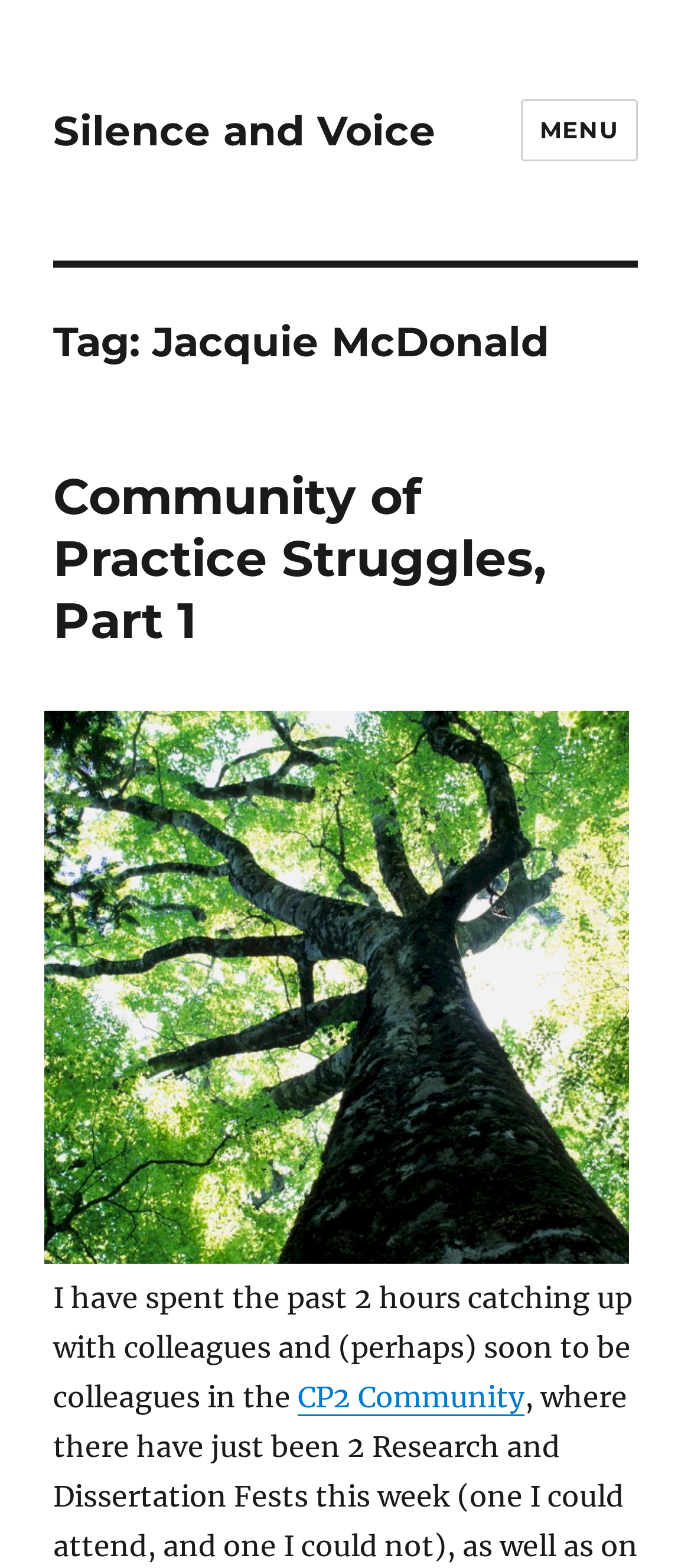Give a concise answer using one word or a phrase to the following question:
Is the website related to a community or group?

Yes